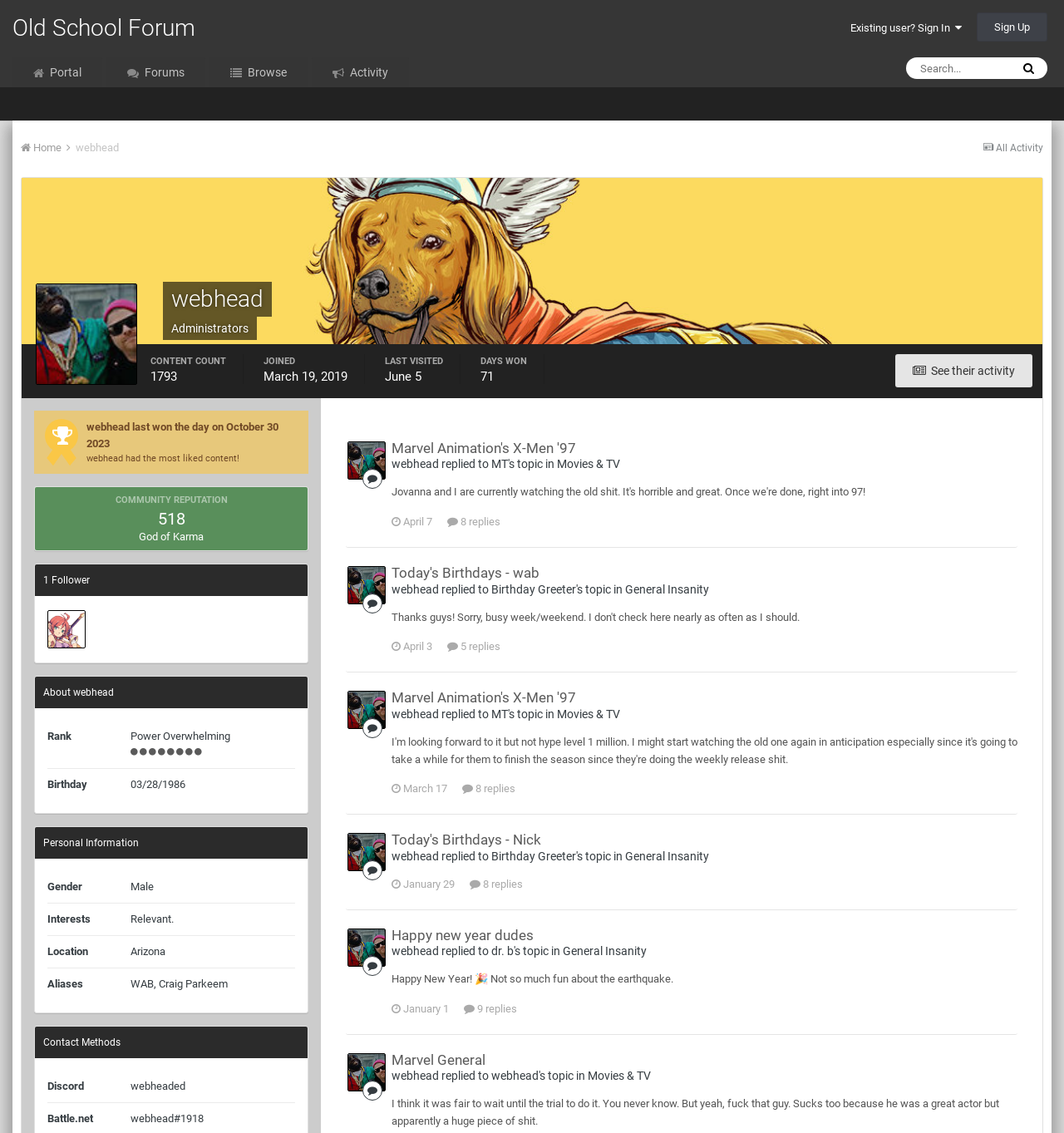Locate the bounding box coordinates of the clickable element to fulfill the following instruction: "Sign up for an account". Provide the coordinates as four float numbers between 0 and 1 in the format [left, top, right, bottom].

[0.918, 0.011, 0.984, 0.037]